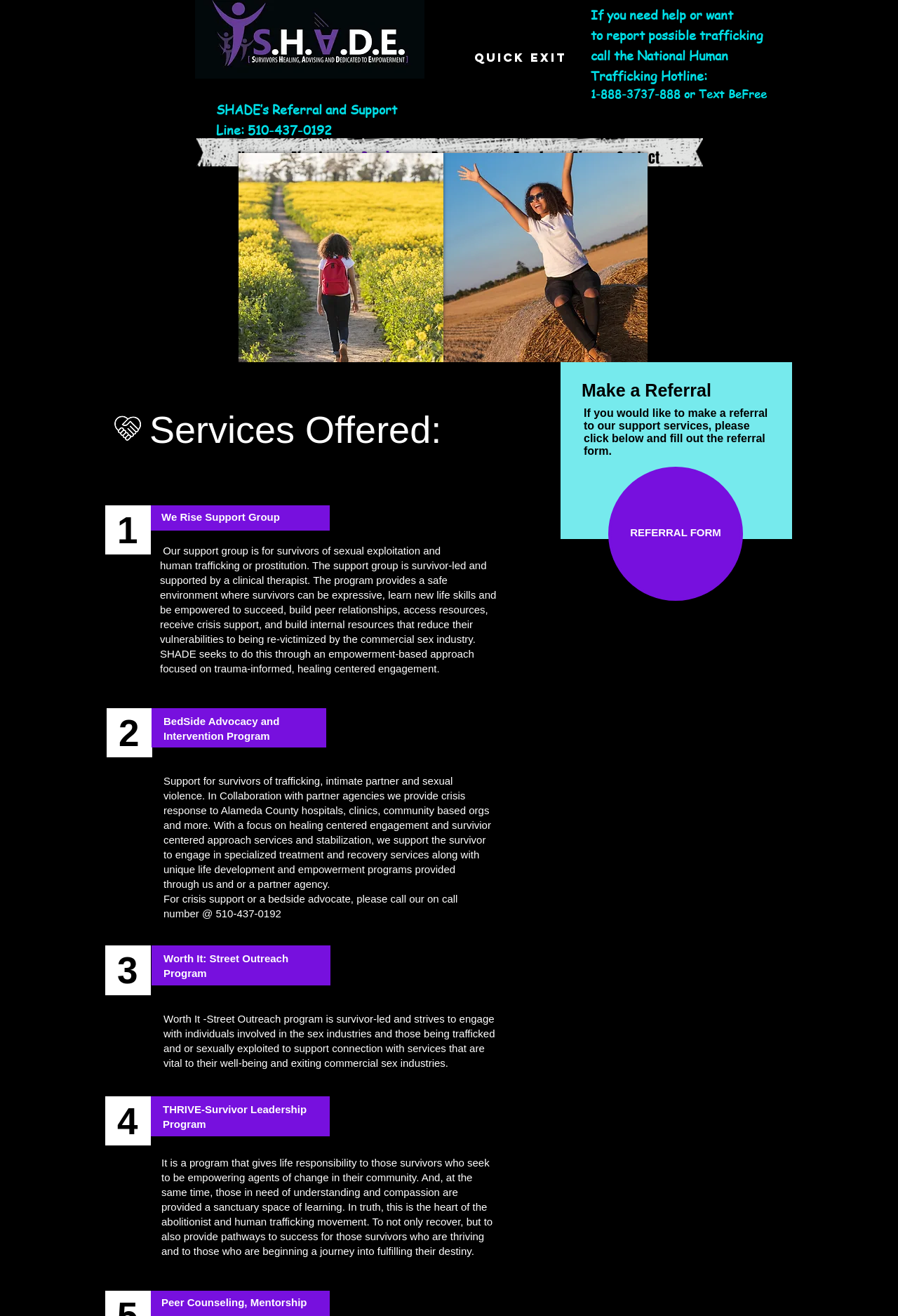Determine the bounding box coordinates of the clickable element necessary to fulfill the instruction: "Learn more about the We Rise Support Group". Provide the coordinates as four float numbers within the 0 to 1 range, i.e., [left, top, right, bottom].

[0.18, 0.388, 0.312, 0.397]